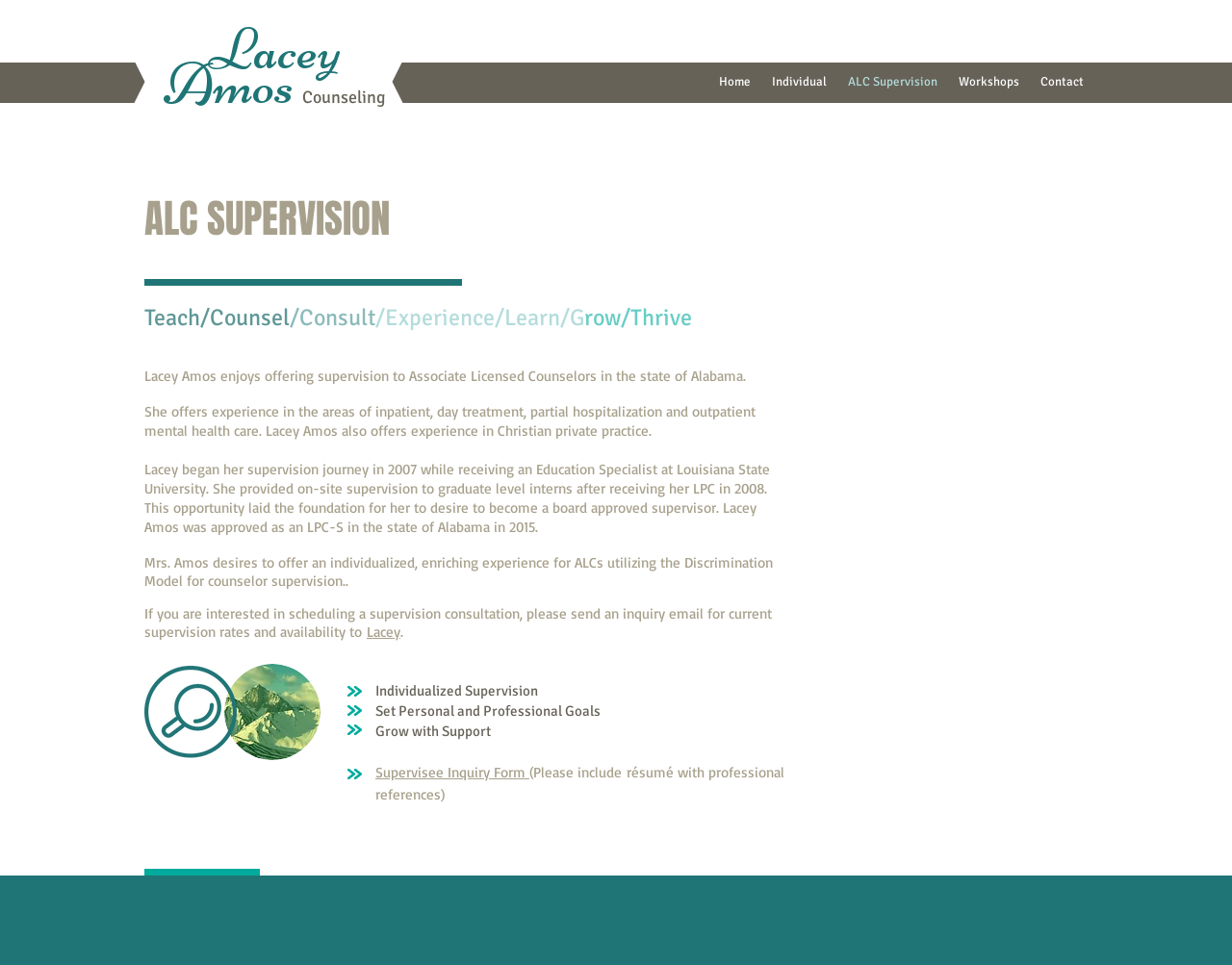Could you highlight the region that needs to be clicked to execute the instruction: "Click on the Contact link"?

[0.836, 0.073, 0.888, 0.098]